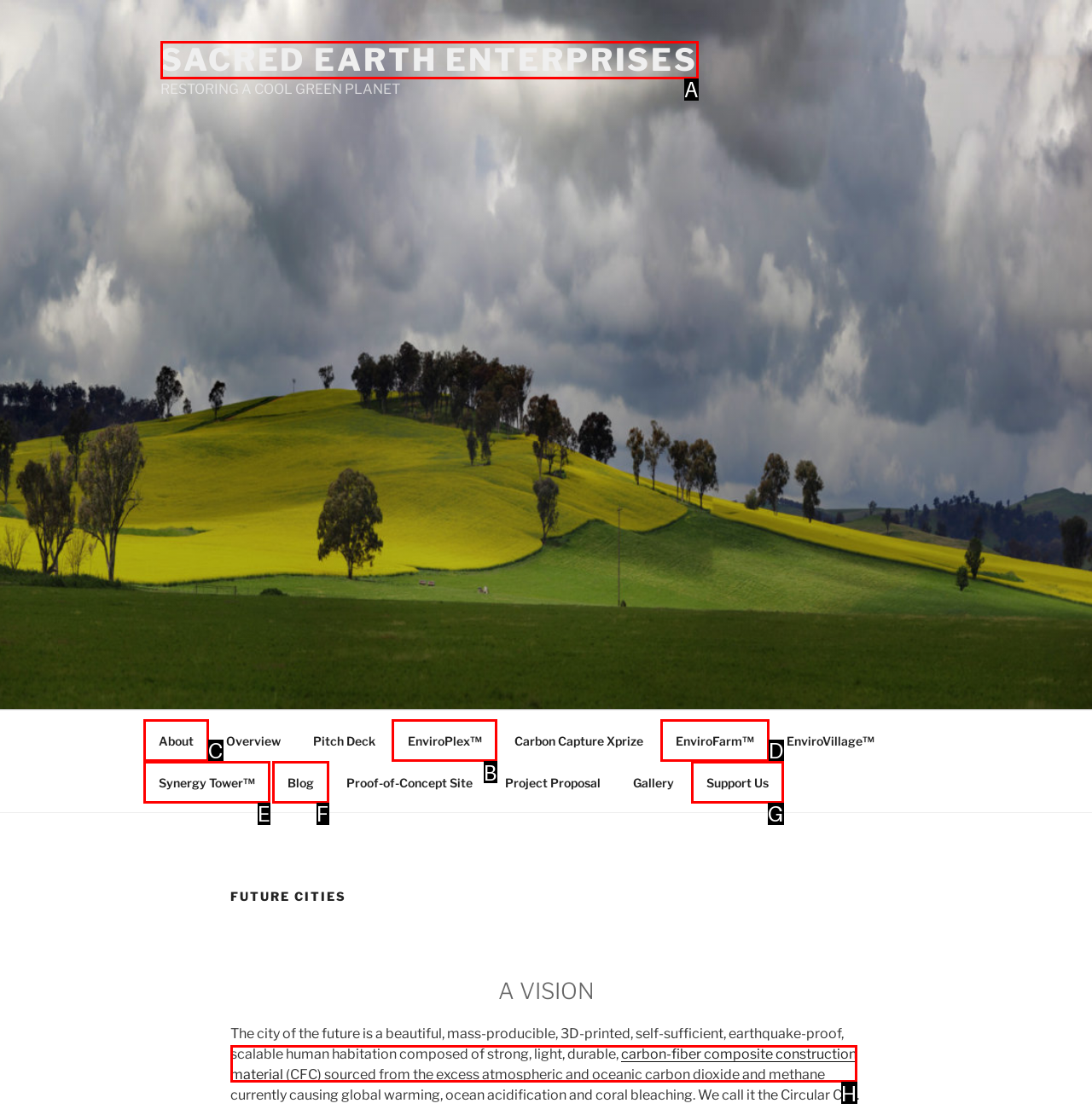Choose the HTML element you need to click to achieve the following task: Read more about EnviroPlex
Respond with the letter of the selected option from the given choices directly.

B